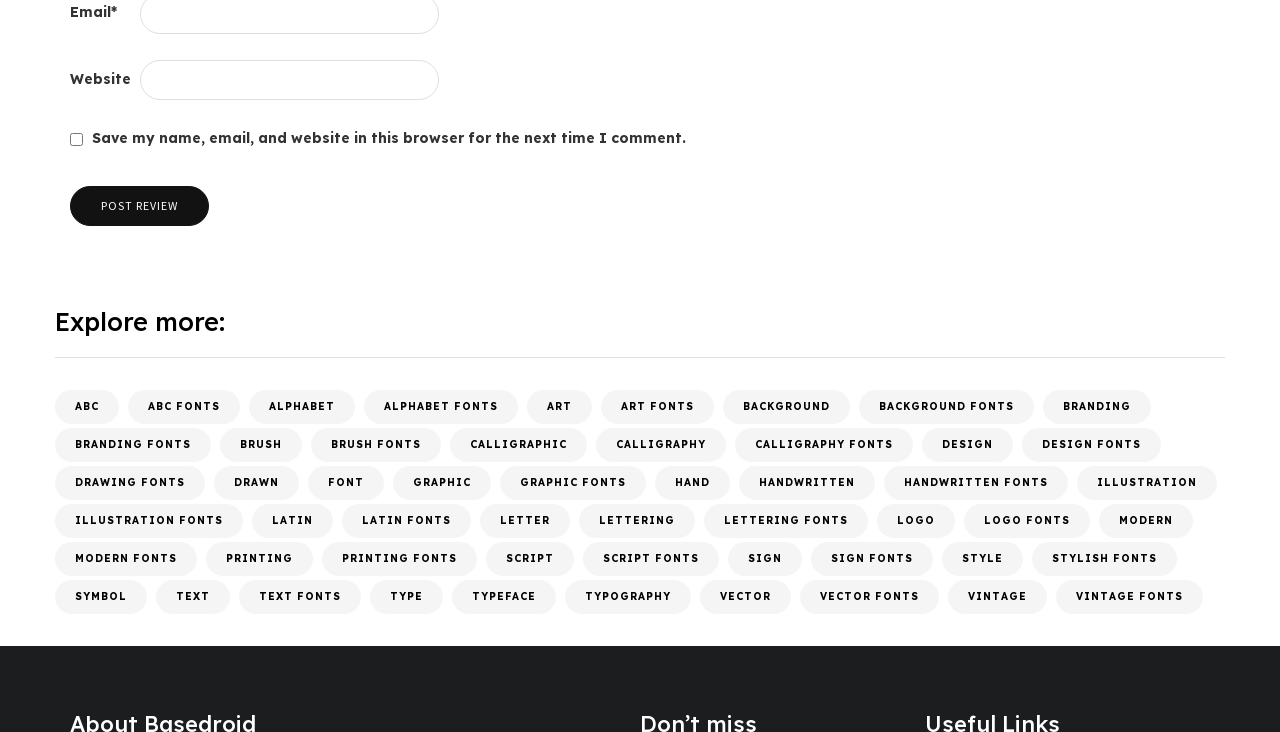What type of links are listed under 'Explore more:'? Based on the image, give a response in one word or a short phrase.

Font-related links